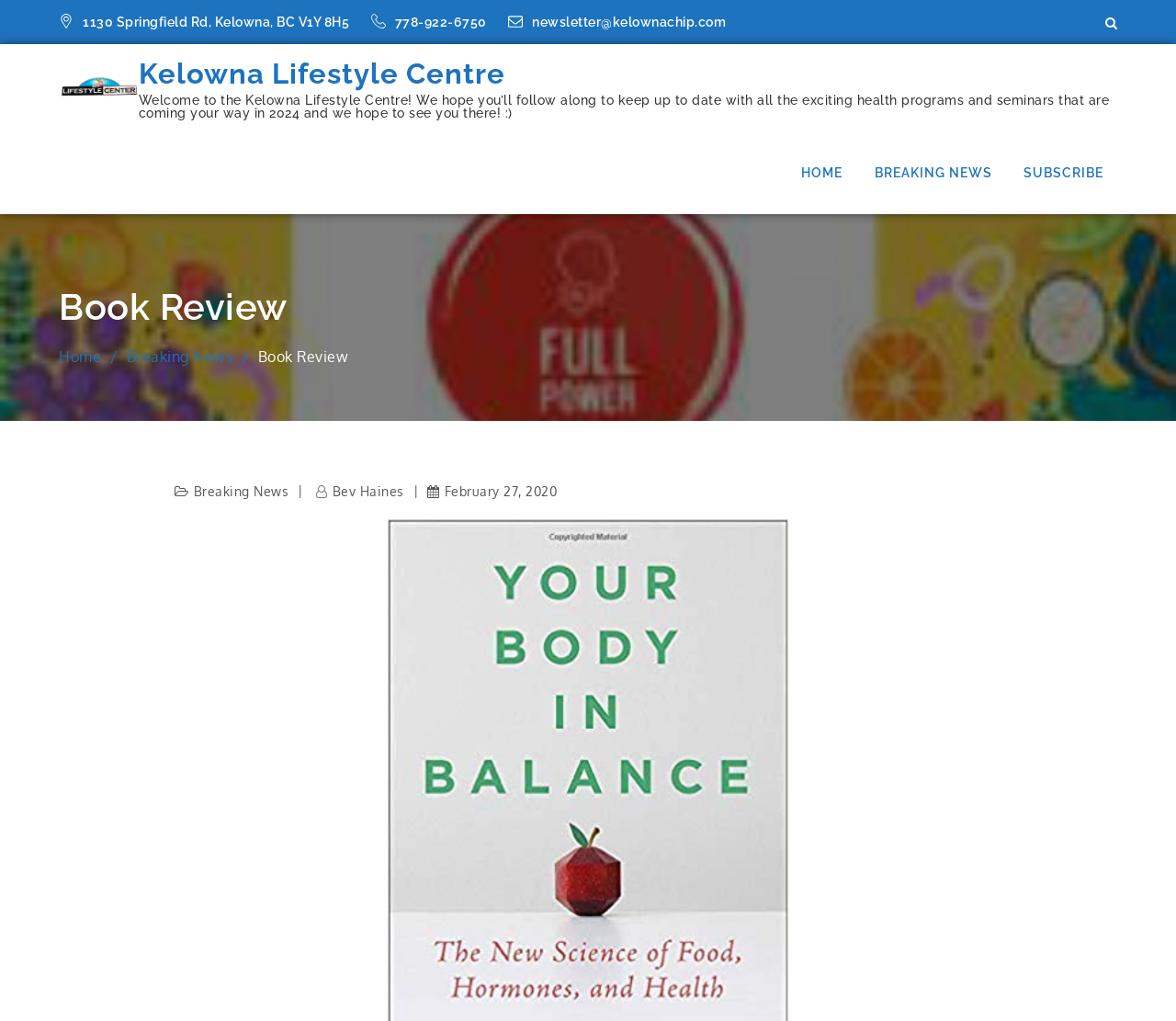Please reply to the following question using a single word or phrase: 
Who is the author of the book review?

Bev Haines